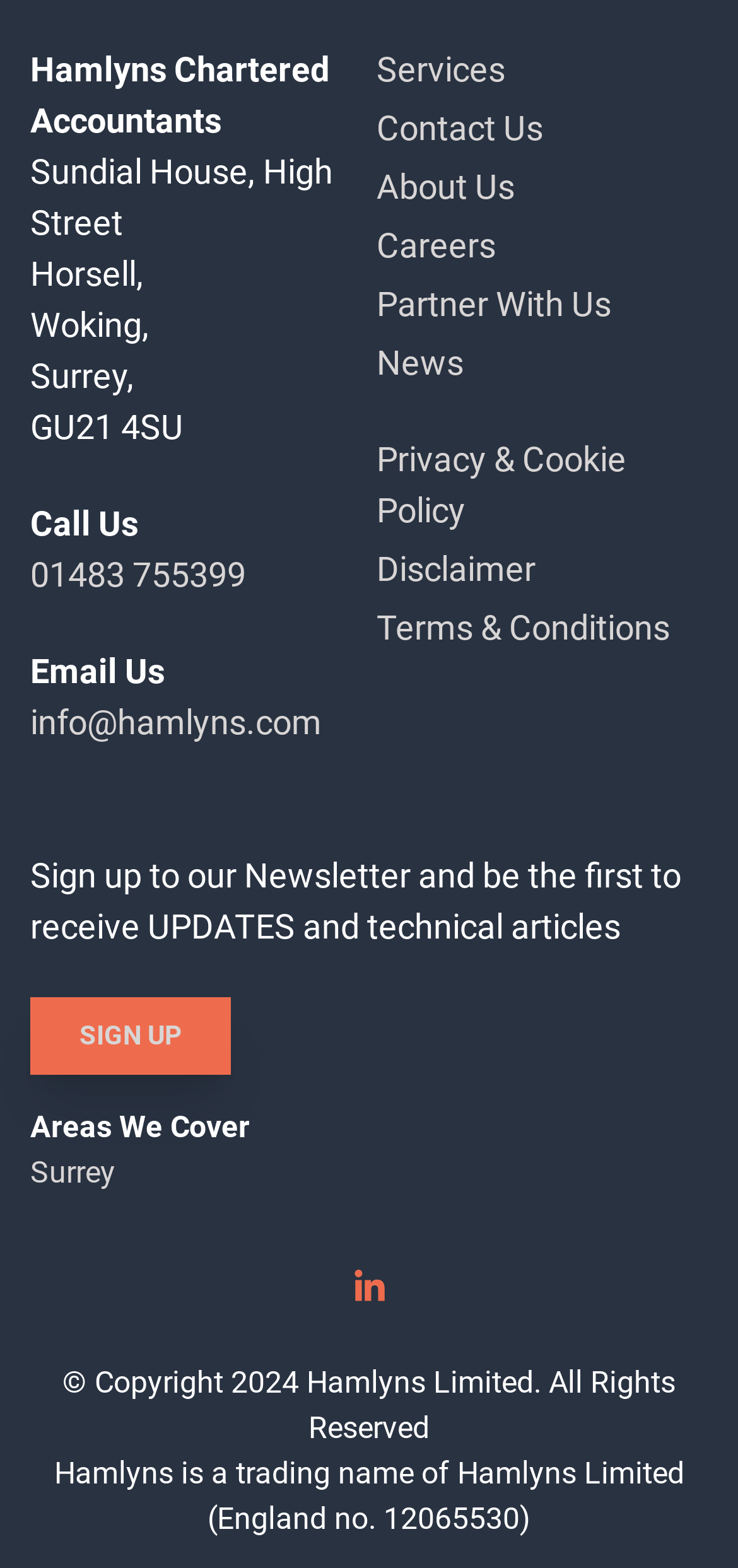Ascertain the bounding box coordinates for the UI element detailed here: "Sign Up". The coordinates should be provided as [left, top, right, bottom] with each value being a float between 0 and 1.

[0.041, 0.636, 0.313, 0.685]